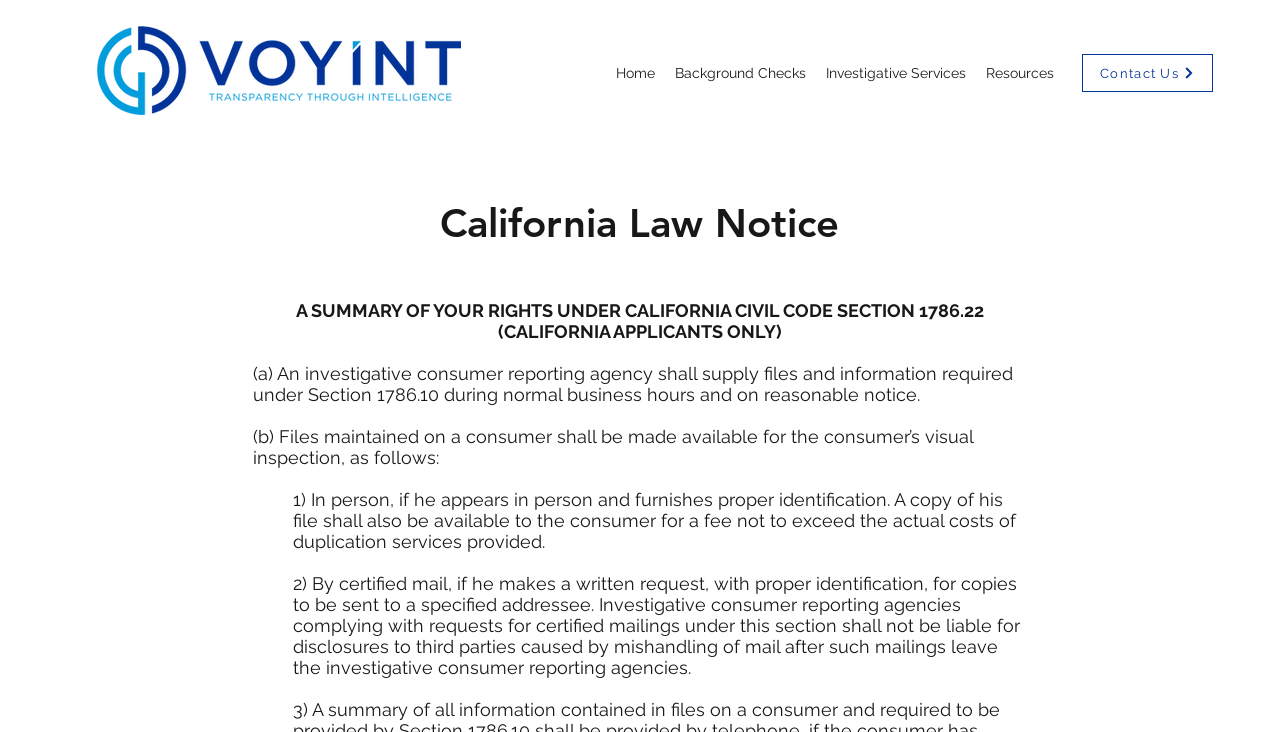Given the element description Background Checks, predict the bounding box coordinates for the UI element in the webpage screenshot. The format should be (top-left x, top-left y, bottom-right x, bottom-right y), and the values should be between 0 and 1.

[0.52, 0.079, 0.638, 0.12]